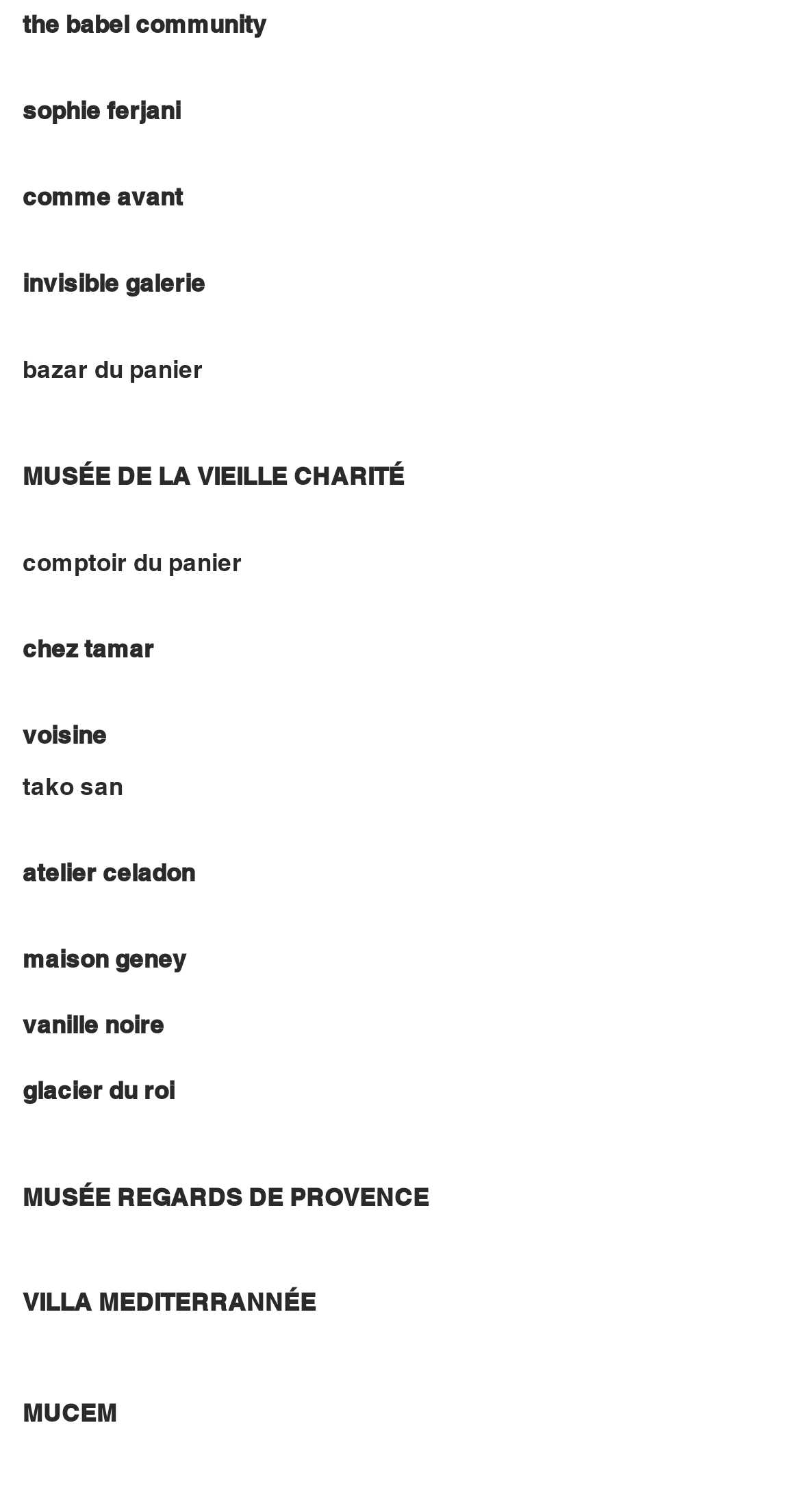How many buttons are there on the webpage?
From the image, respond using a single word or phrase.

2